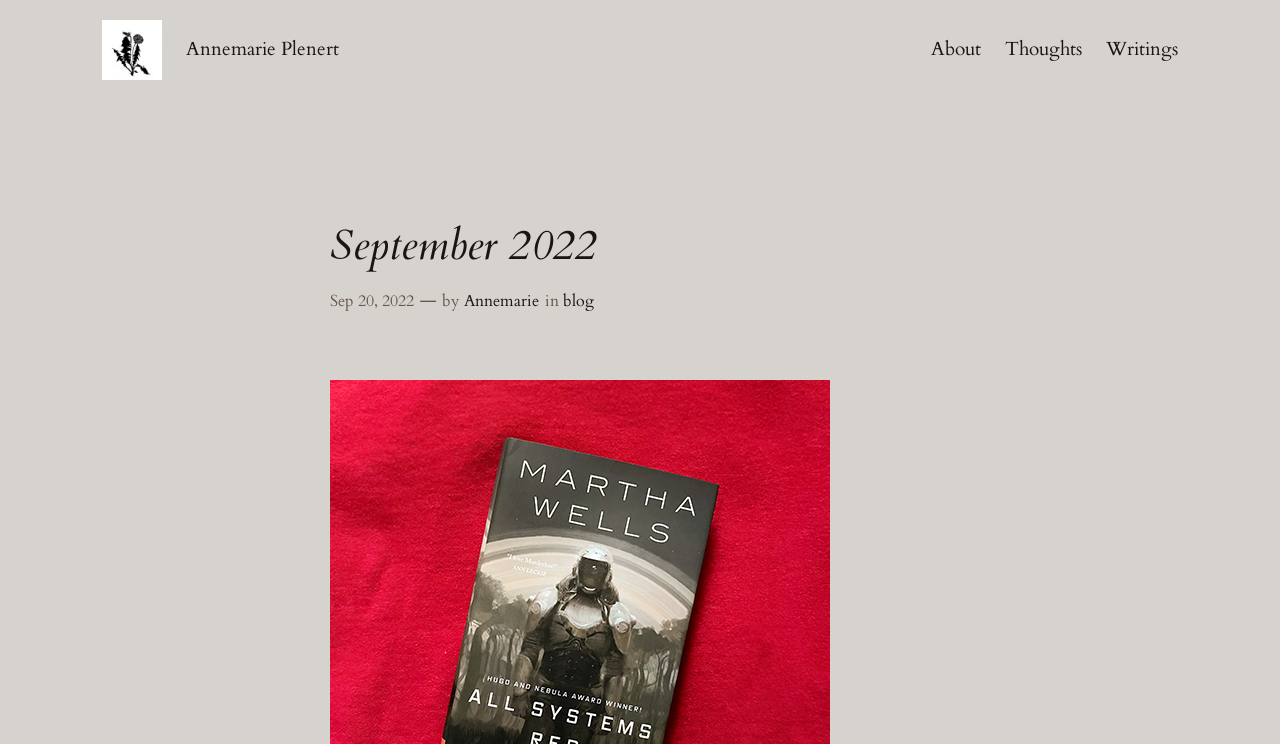Using details from the image, please answer the following question comprehensively:
What is the name of the author?

The name of the author can be found in the link 'Annemarie Plenert' which appears multiple times on the webpage, and also in the text 'by Annemarie' which is part of the post metadata.